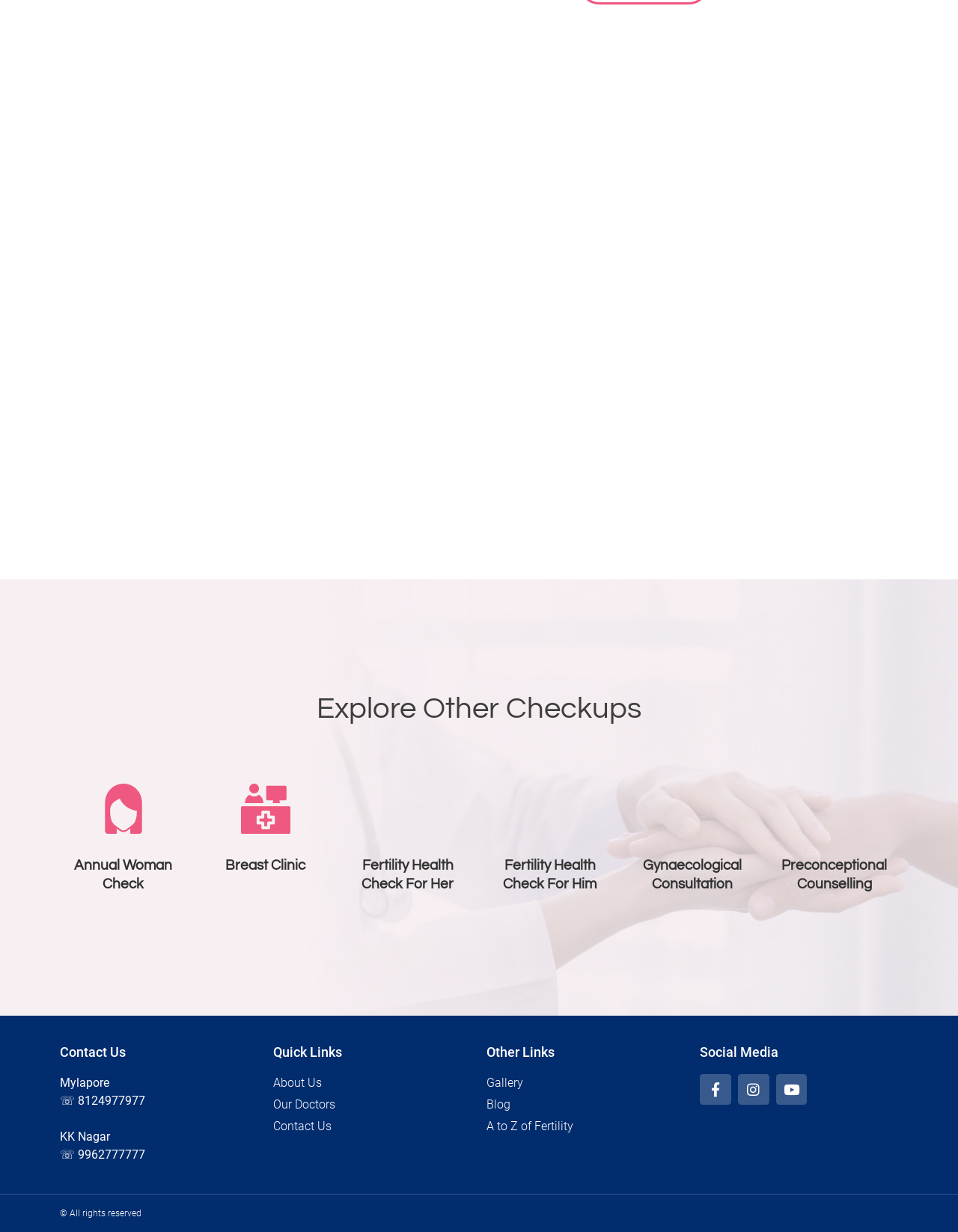Give a one-word or short-phrase answer to the following question: 
How many social media links are there?

3